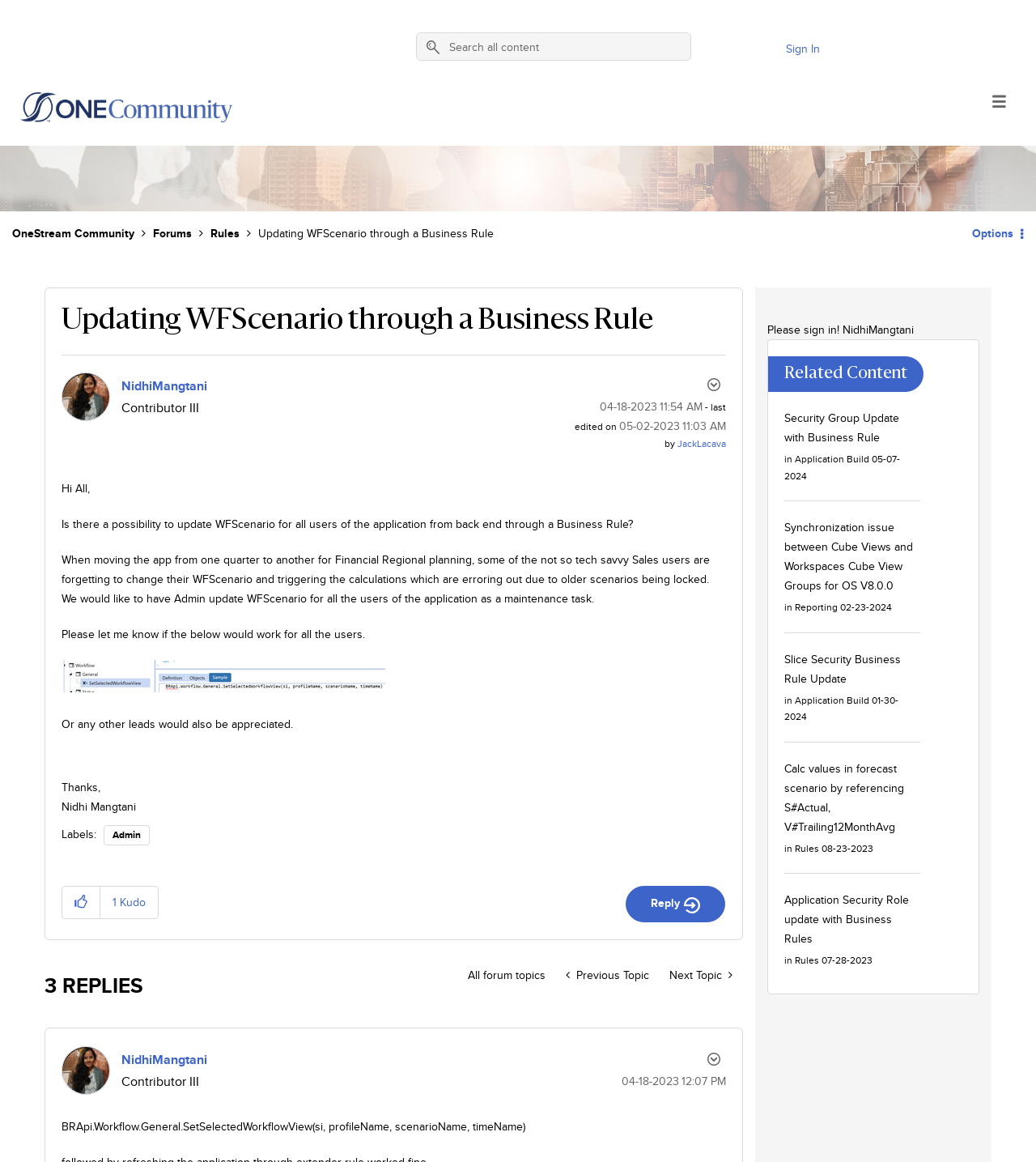Please specify the bounding box coordinates of the element that should be clicked to execute the given instruction: 'View related content'. Ensure the coordinates are four float numbers between 0 and 1, expressed as [left, top, right, bottom].

[0.757, 0.315, 0.875, 0.329]